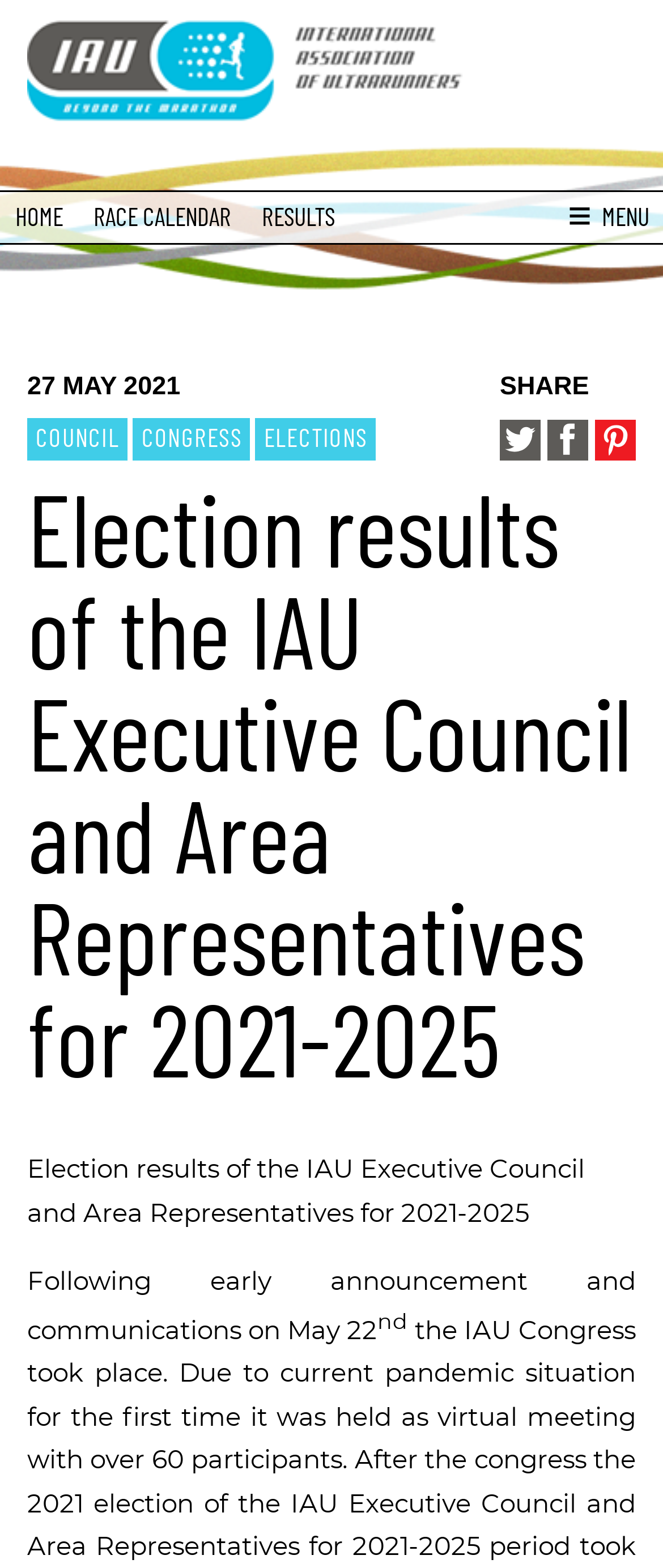Please specify the bounding box coordinates of the area that should be clicked to accomplish the following instruction: "view race calendar". The coordinates should consist of four float numbers between 0 and 1, i.e., [left, top, right, bottom].

[0.141, 0.131, 0.349, 0.147]